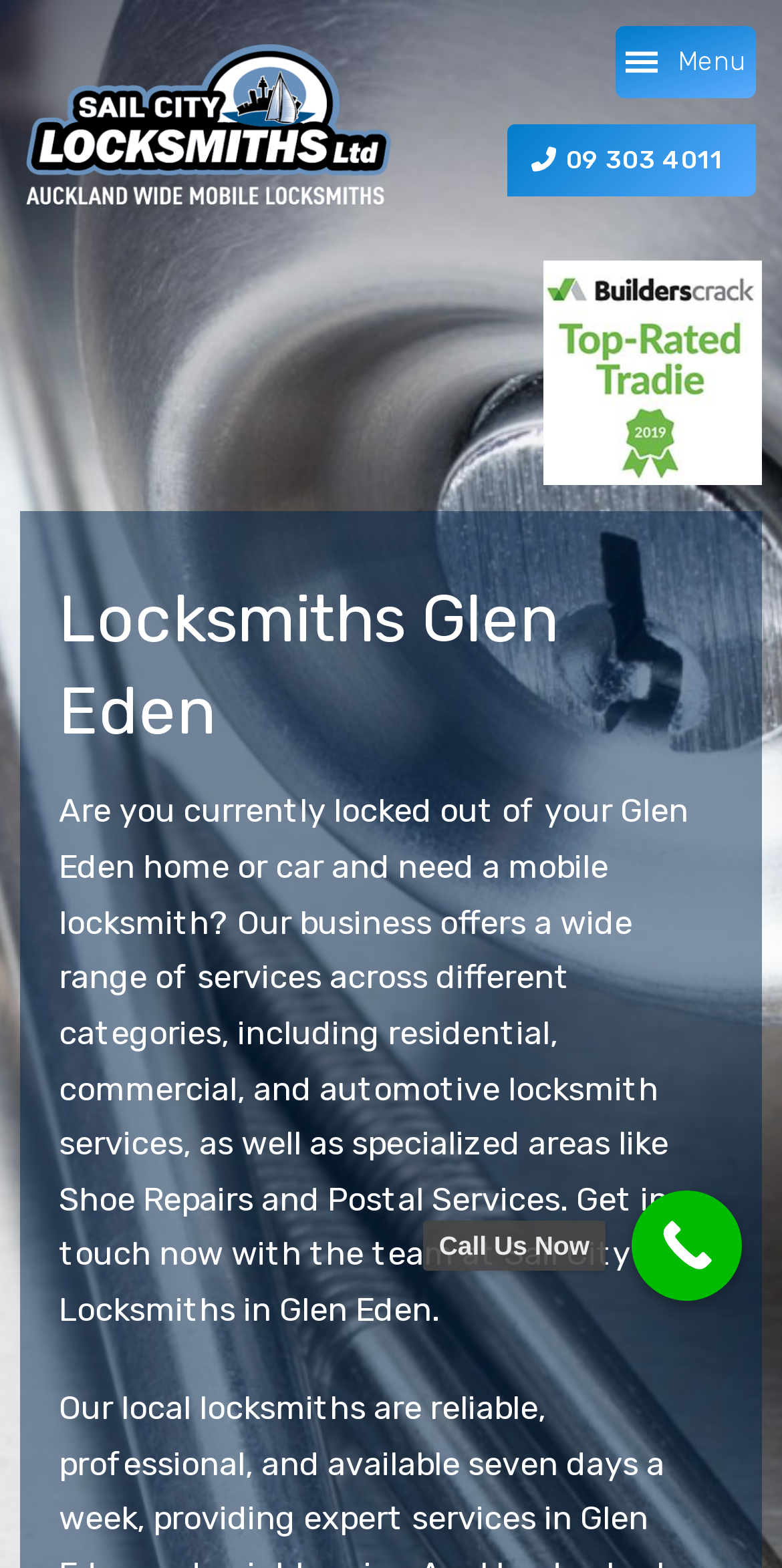Describe the webpage meticulously, covering all significant aspects.

The webpage is about Sail City Locksmiths, a mobile locksmith service in Glen Eden. At the top left of the page, there is a logo of Sail City Locksmiths, which is an image with a link. To the right of the logo, there is a button to toggle a modal content, labeled as "Menu". 

Below the logo, there is a phone number "09 303 4011" with a link, accompanied by an image on its right side. Underneath the phone number, there is a heading "Locksmiths Glen Eden" followed by a paragraph of text that describes the services offered by Sail City Locksmiths, including residential, commercial, and automotive locksmith services, as well as specialized areas like Shoe Repairs and Postal Services. 

At the bottom right of the page, there is a call-to-action link "Call Us Now".